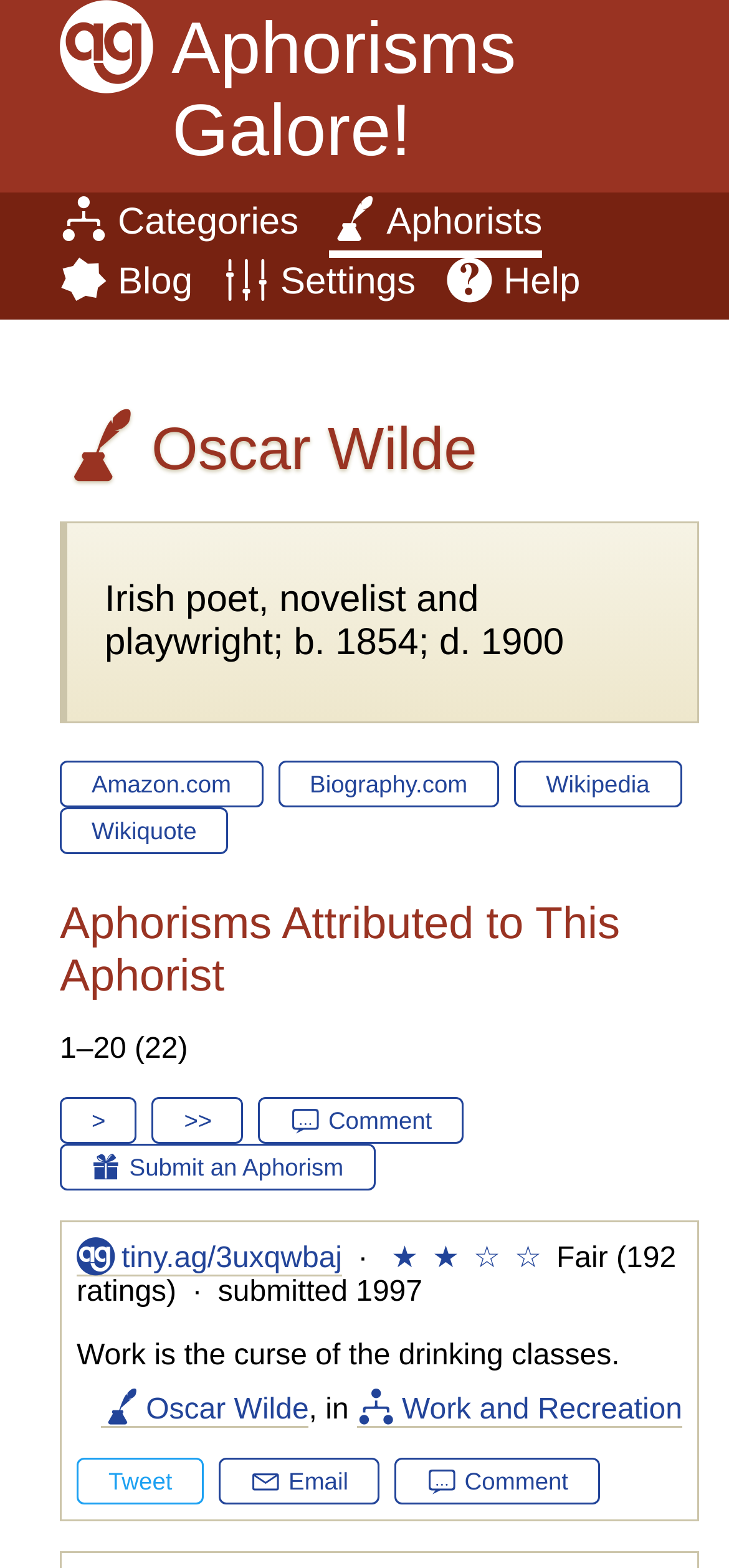Find the bounding box coordinates of the clickable area required to complete the following action: "Submit an aphorism".

[0.082, 0.729, 0.515, 0.759]